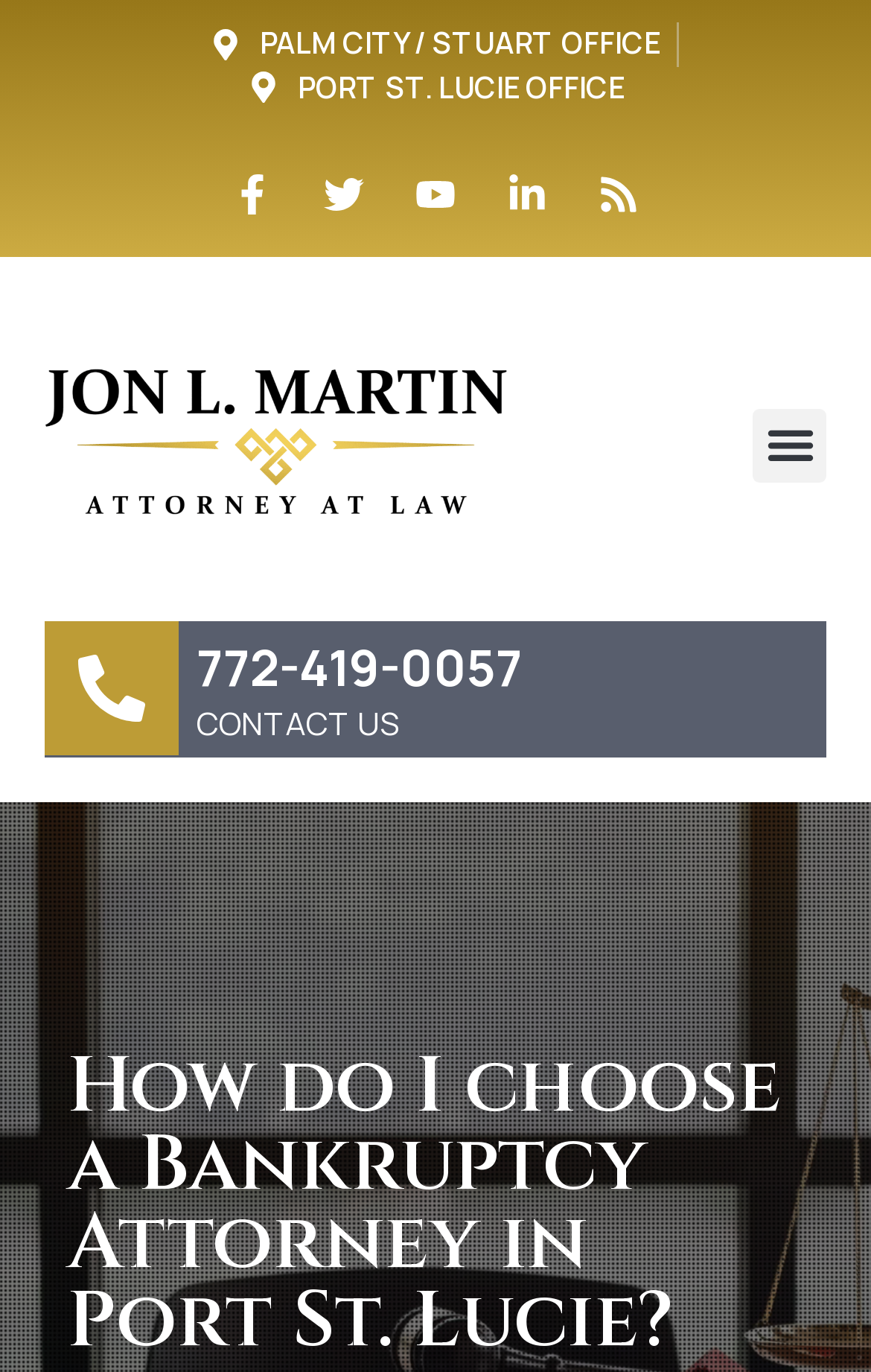What is the phone number on the webpage?
Based on the visual information, provide a detailed and comprehensive answer.

I found the phone number by looking at the heading element with the text '772-419-0057' which is located at the bounding box coordinates [0.226, 0.466, 0.949, 0.509].